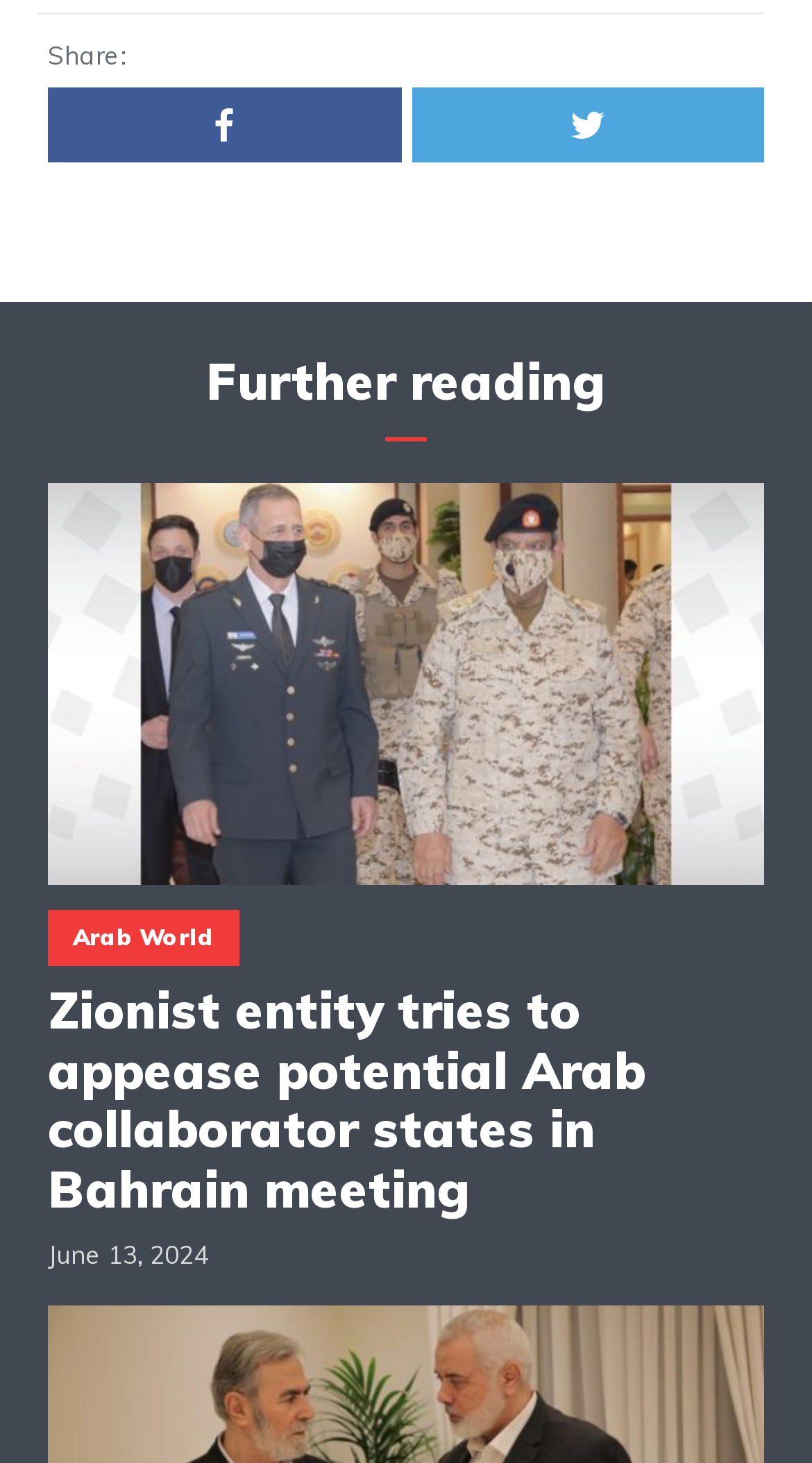Carefully examine the image and provide an in-depth answer to the question: How many links are in the article?

I found the number of links in the article by counting the link elements that are child elements of the article element. There are three link elements with texts '', 'Arab World', and 'Zionist entity tries to appease potential Arab collaborator states in Bahrain meeting'.